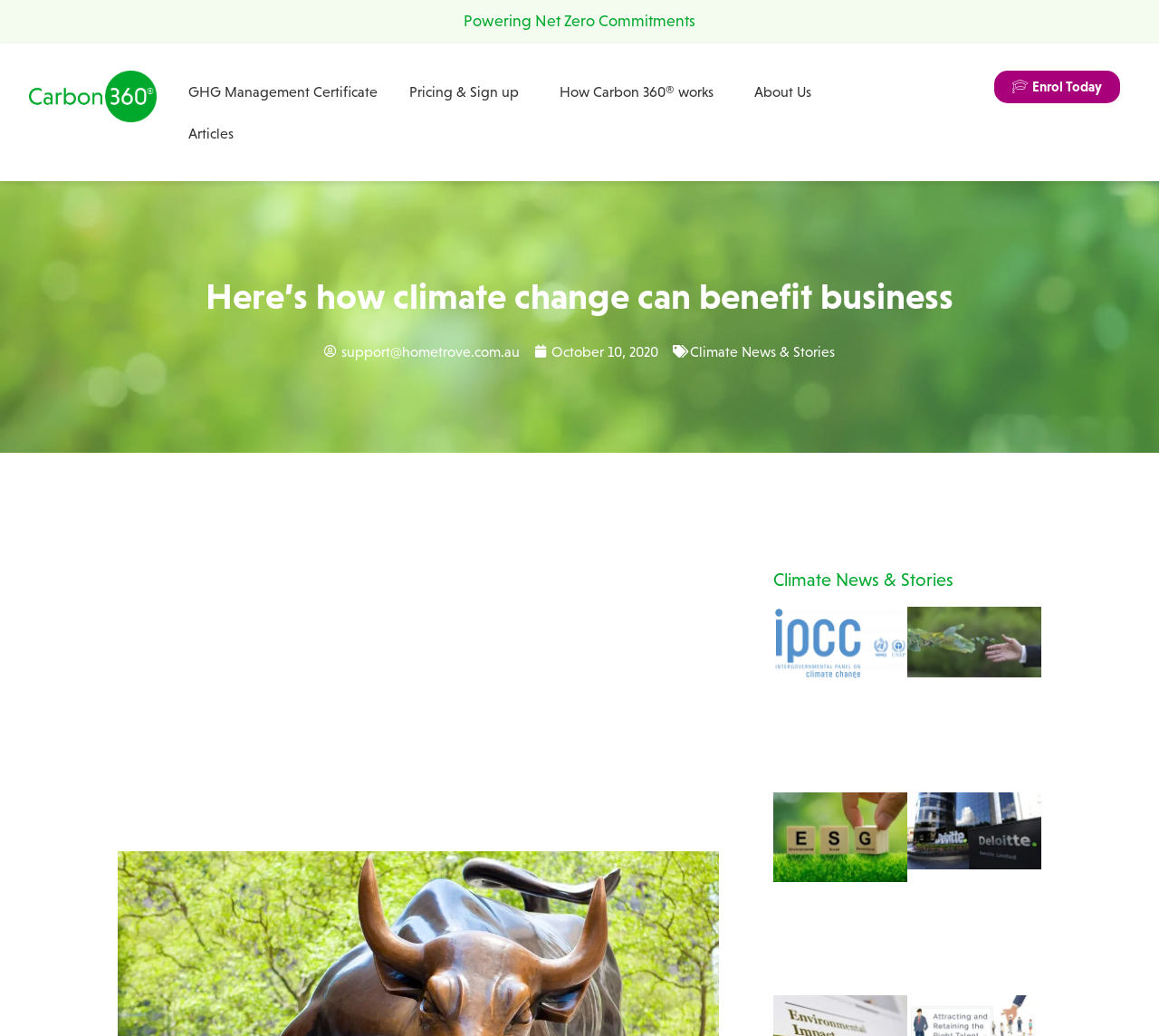Determine the bounding box coordinates of the region that needs to be clicked to achieve the task: "Read about How Carbon 360 works".

[0.471, 0.068, 0.635, 0.108]